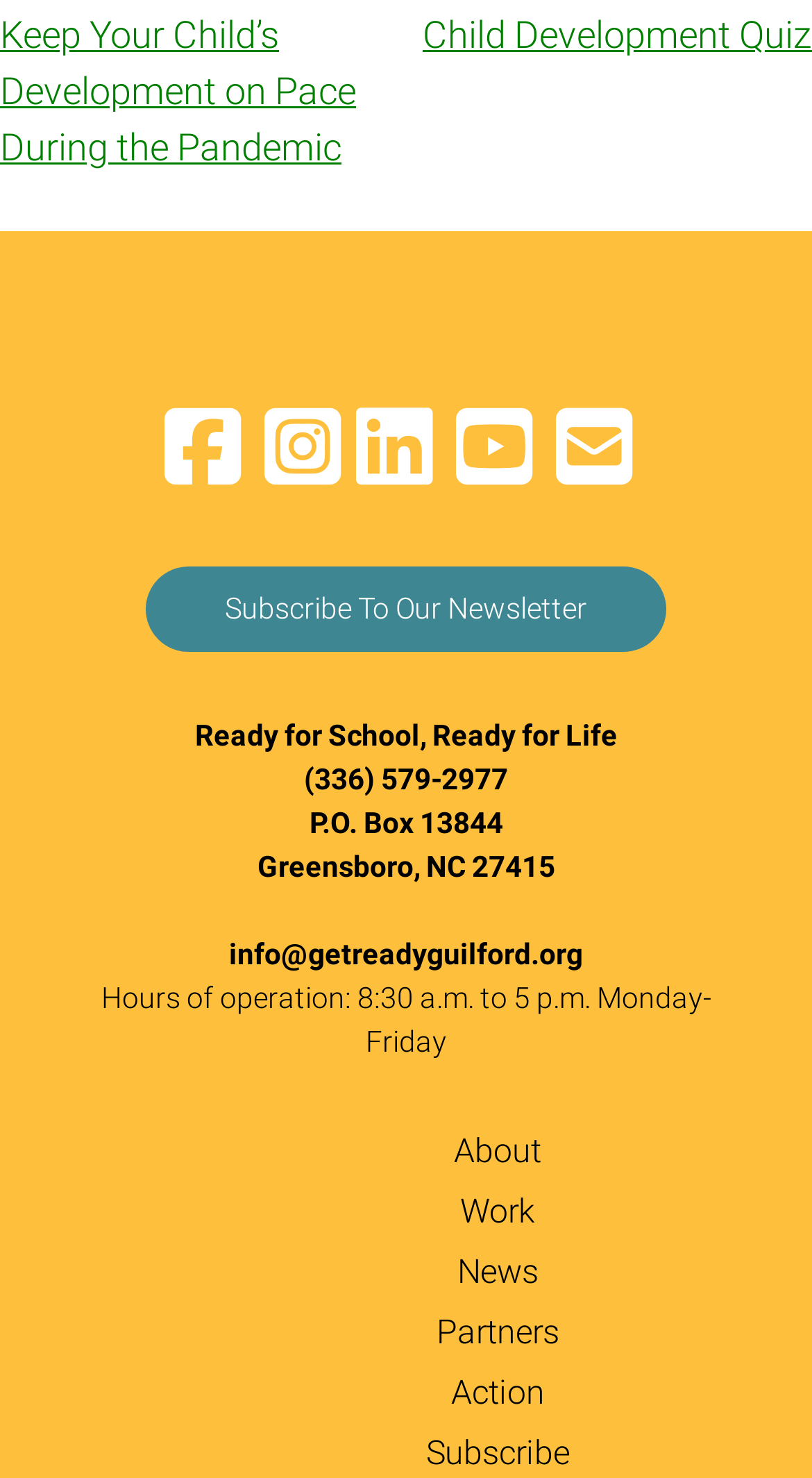Find the bounding box coordinates for the element that must be clicked to complete the instruction: "go to the last link on the first row". The coordinates should be four float numbers between 0 and 1, indicated as [left, top, right, bottom].

None